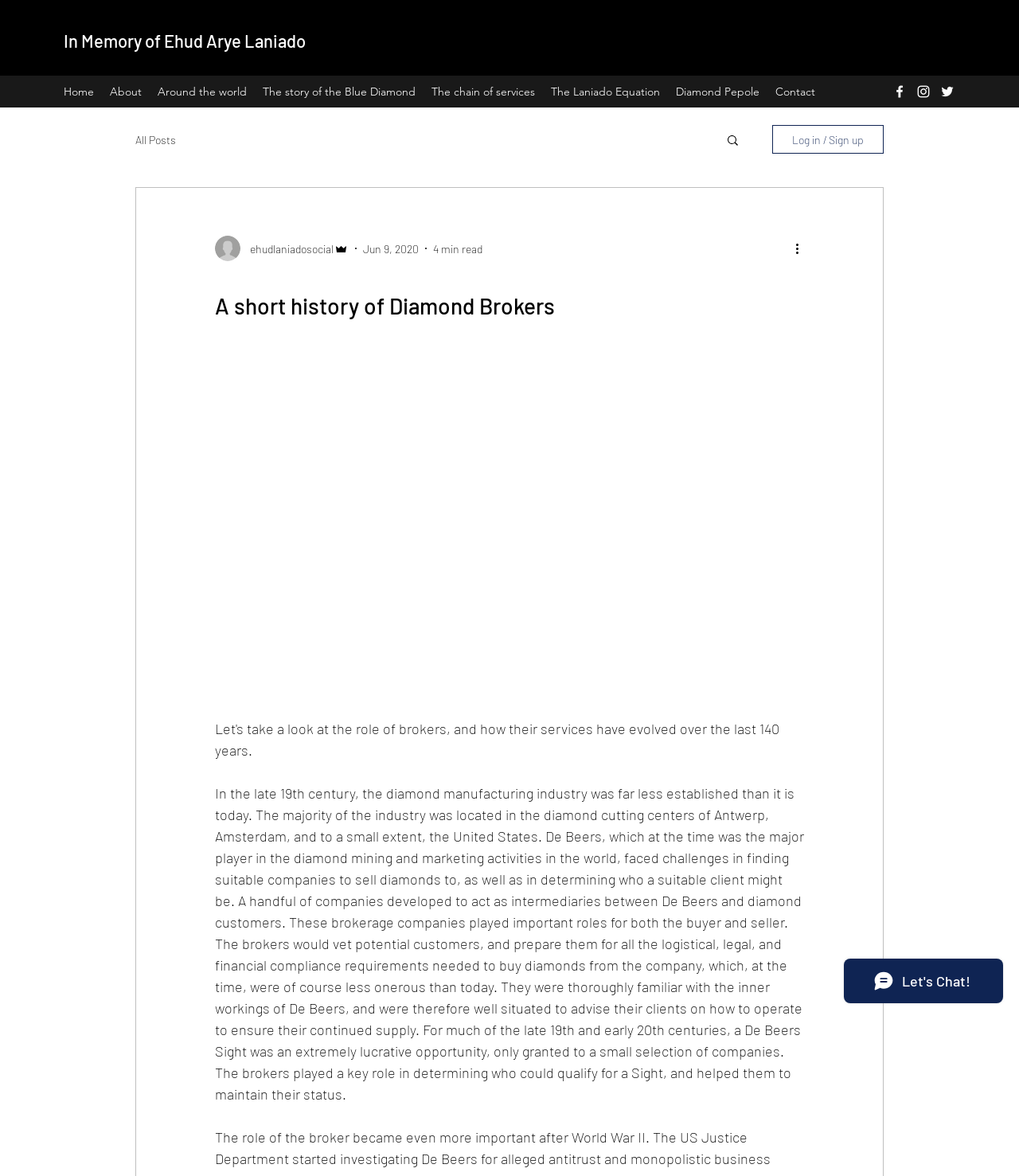Using the provided element description, identify the bounding box coordinates as (top-left x, top-left y, bottom-right x, bottom-right y). Ensure all values are between 0 and 1. Description: Log in / Sign up

[0.758, 0.106, 0.867, 0.131]